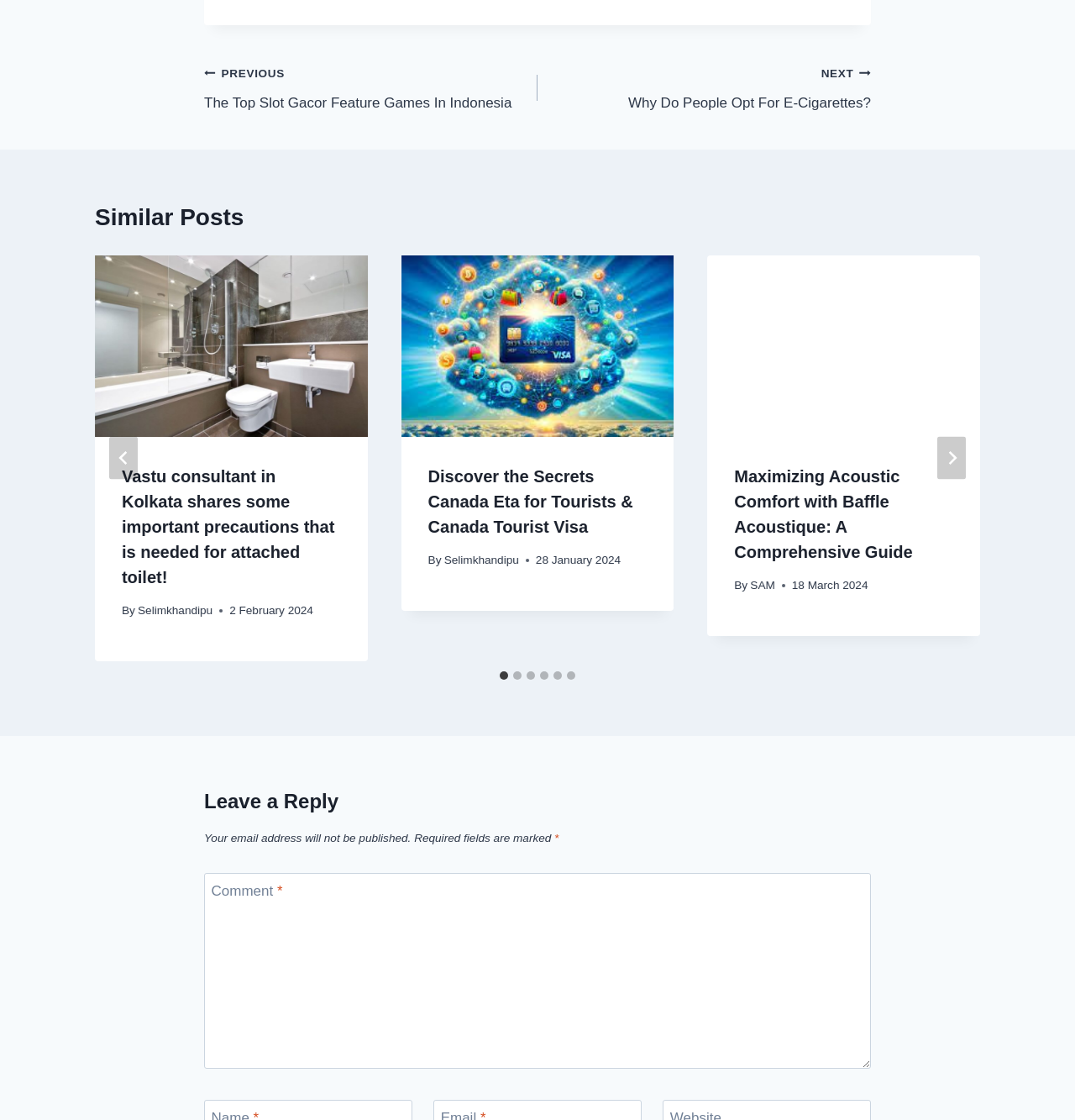Using the provided element description: "Services", identify the bounding box coordinates. The coordinates should be four floats between 0 and 1 in the order [left, top, right, bottom].

None